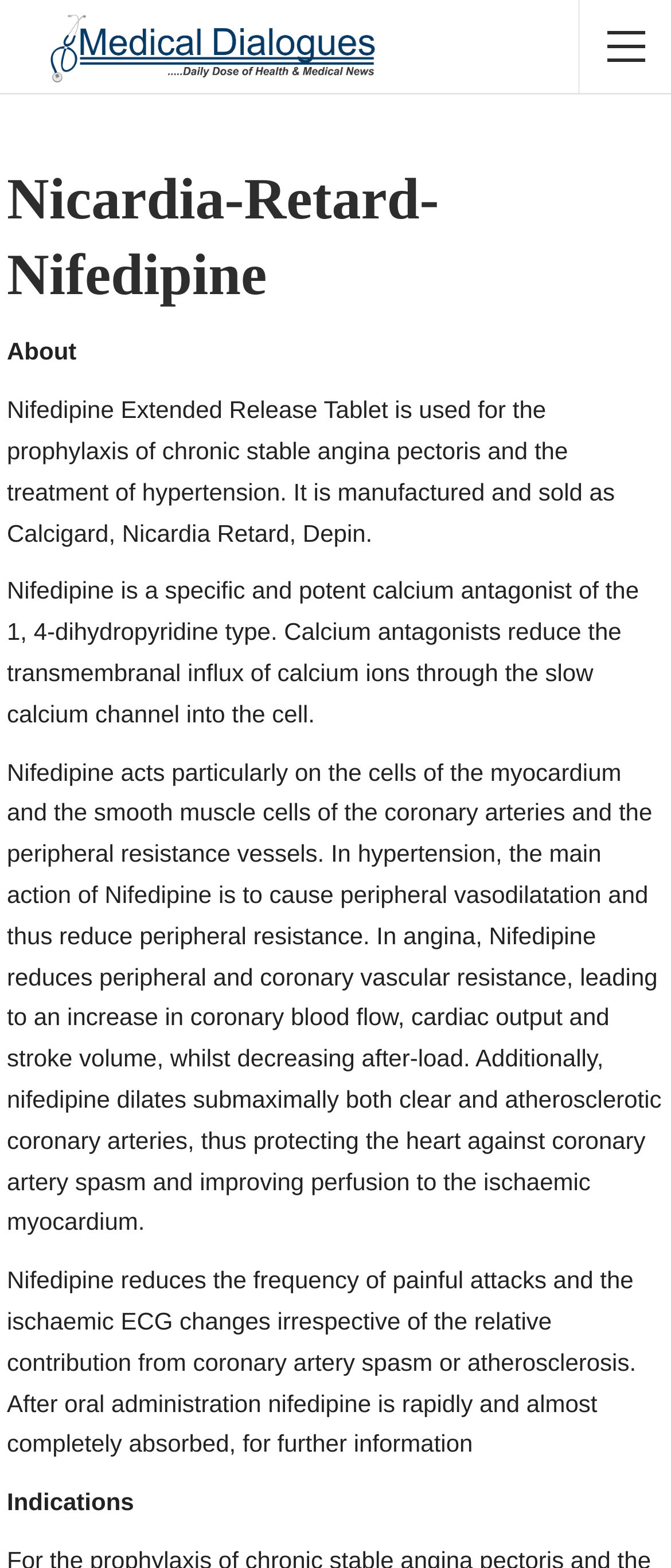What is the effect of Nifedipine on coronary arteries?
Answer the question with a detailed and thorough explanation.

As stated on the webpage, Nifedipine dilates submaximally both clear and atherosclerotic coronary arteries, thus protecting the heart against coronary artery spasm and improving perfusion to the ischaemic myocardium.